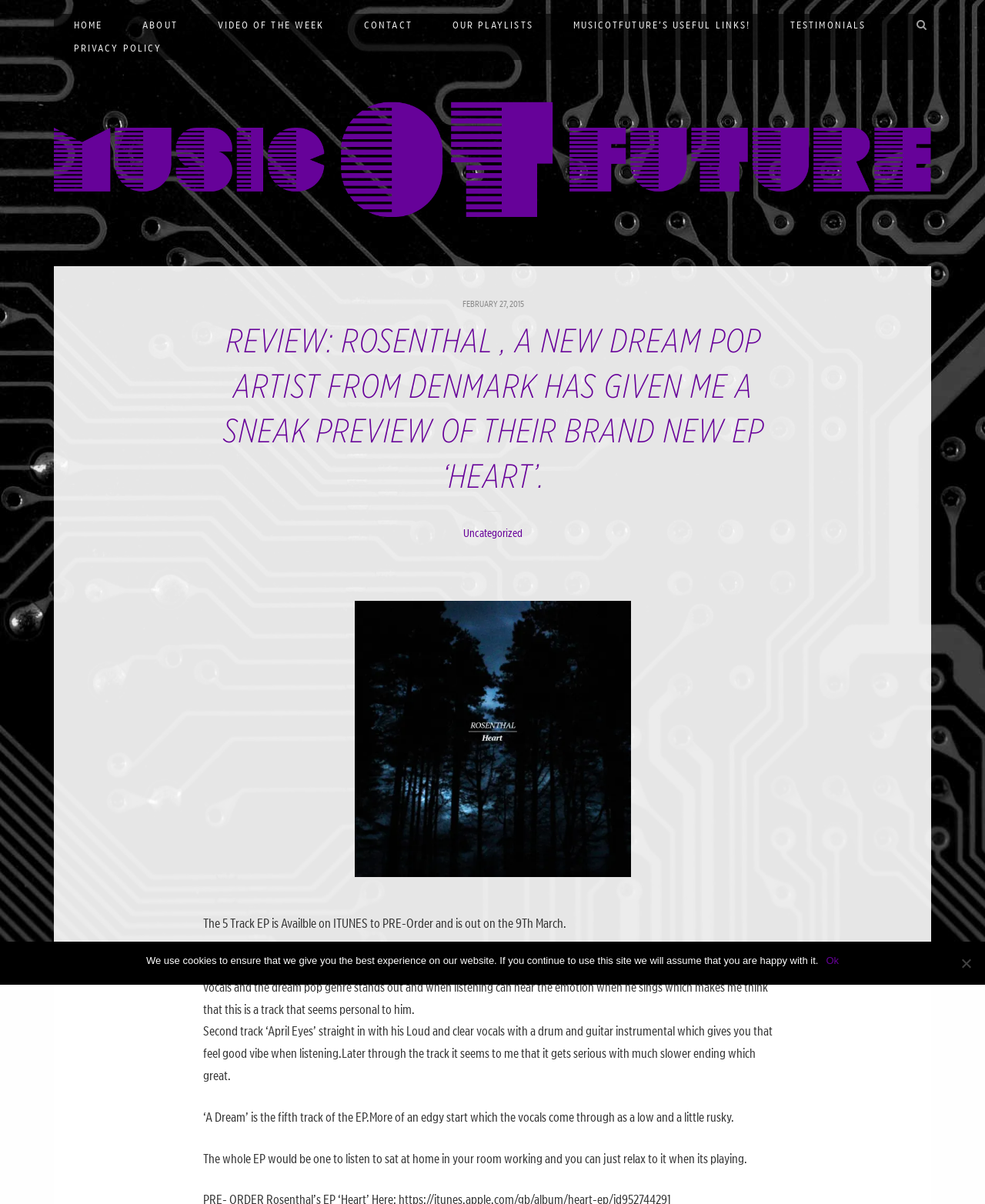What is the name of the artist being reviewed?
Use the information from the screenshot to give a comprehensive response to the question.

The answer can be found in the heading of the webpage, which states 'REVIEW: Rosenthal, A NEW DREAM POP Artist from Denmark has given me a sneak preview of their Brand new EP ‘Heart’.'